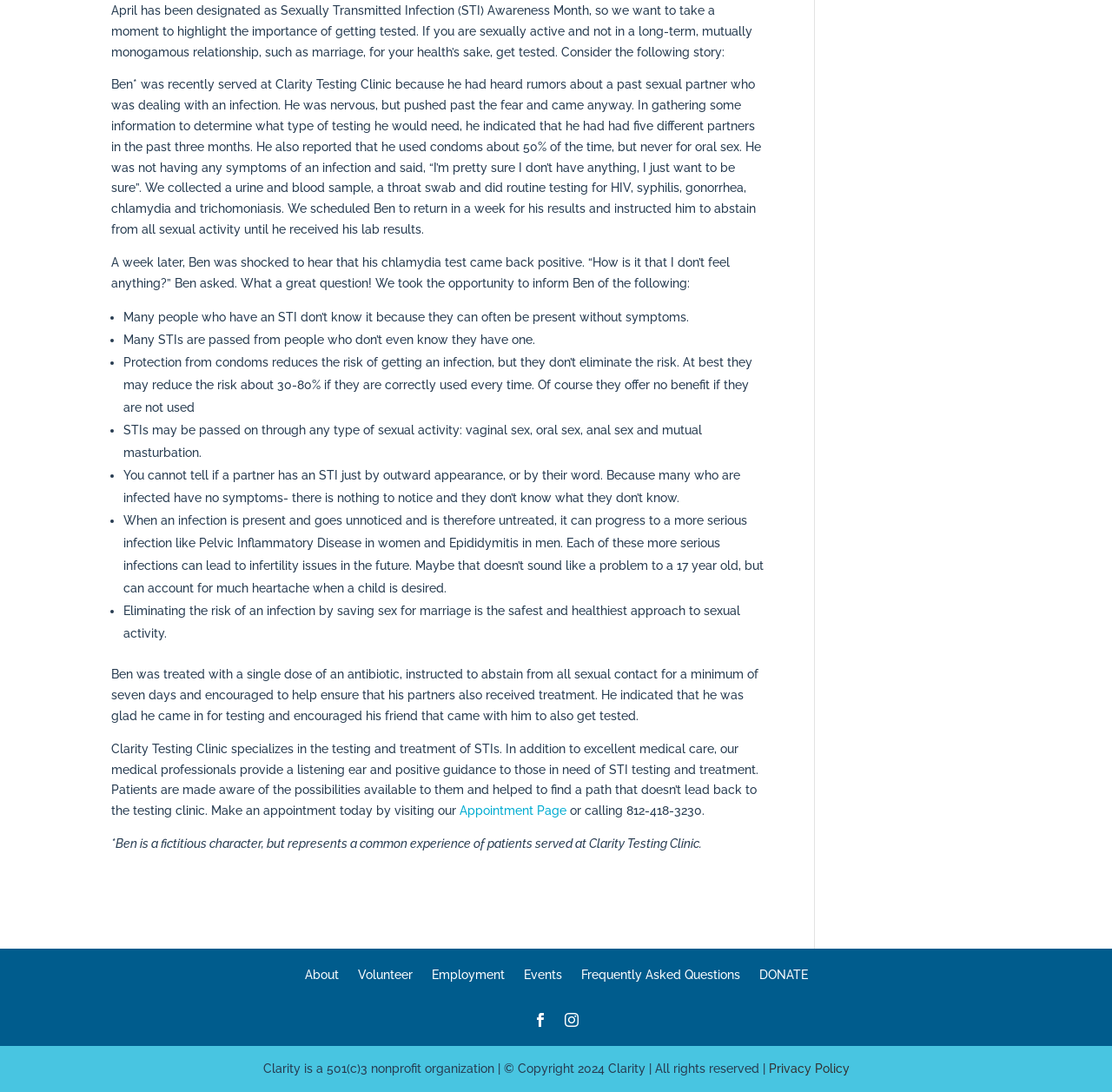Refer to the element description DONATE and identify the corresponding bounding box in the screenshot. Format the coordinates as (top-left x, top-left y, bottom-right x, bottom-right y) with values in the range of 0 to 1.

[0.682, 0.887, 0.726, 0.904]